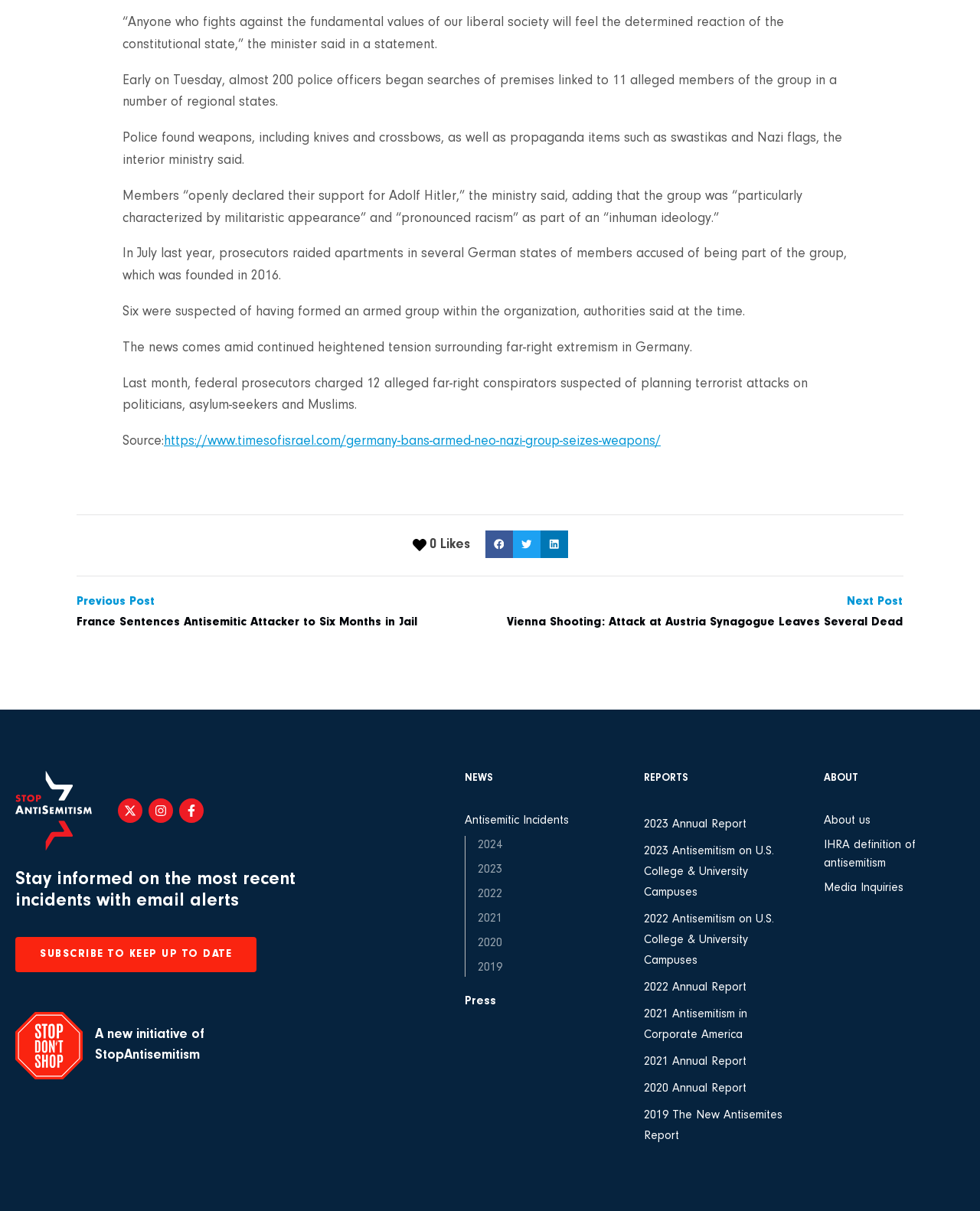What is the purpose of the 'Stay informed' section?
Based on the image, provide a one-word or brief-phrase response.

Email alerts